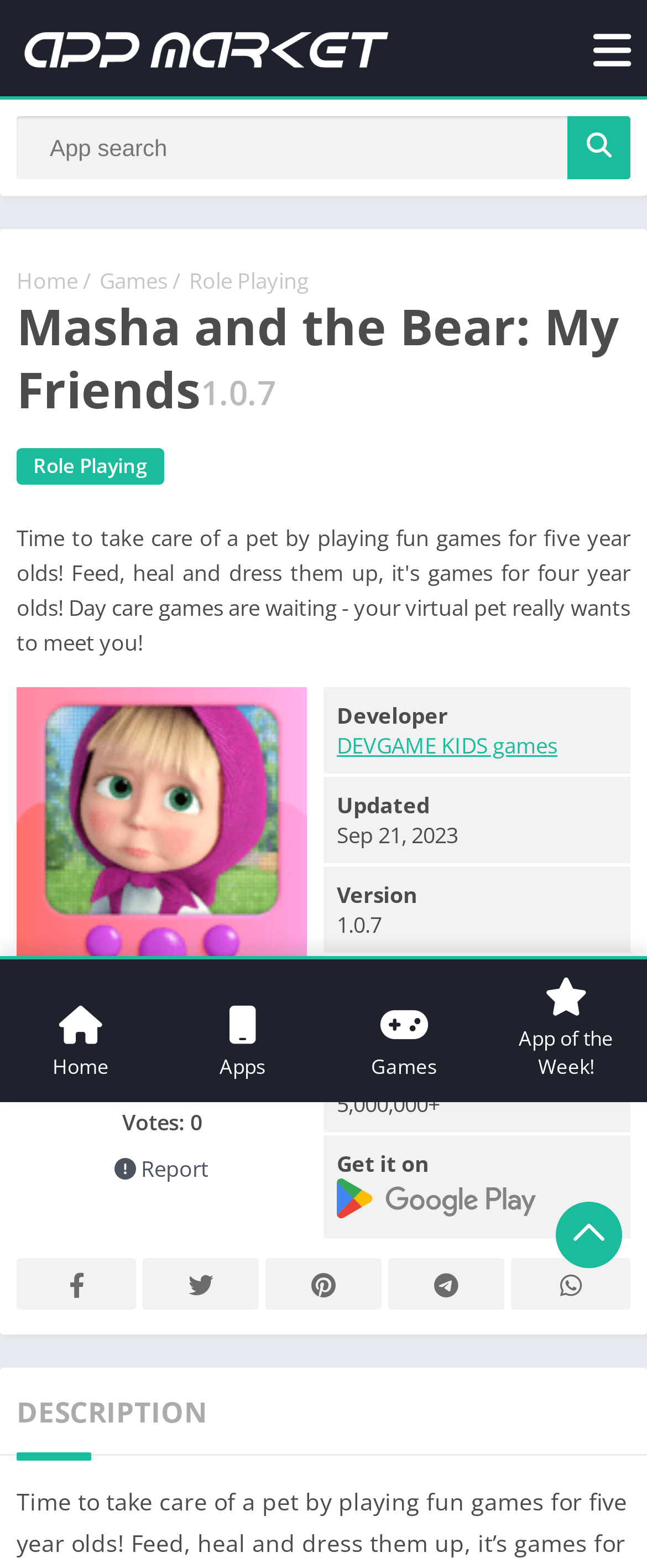What is the name of the app?
Refer to the image and provide a one-word or short phrase answer.

Masha and the Bear: My Friends